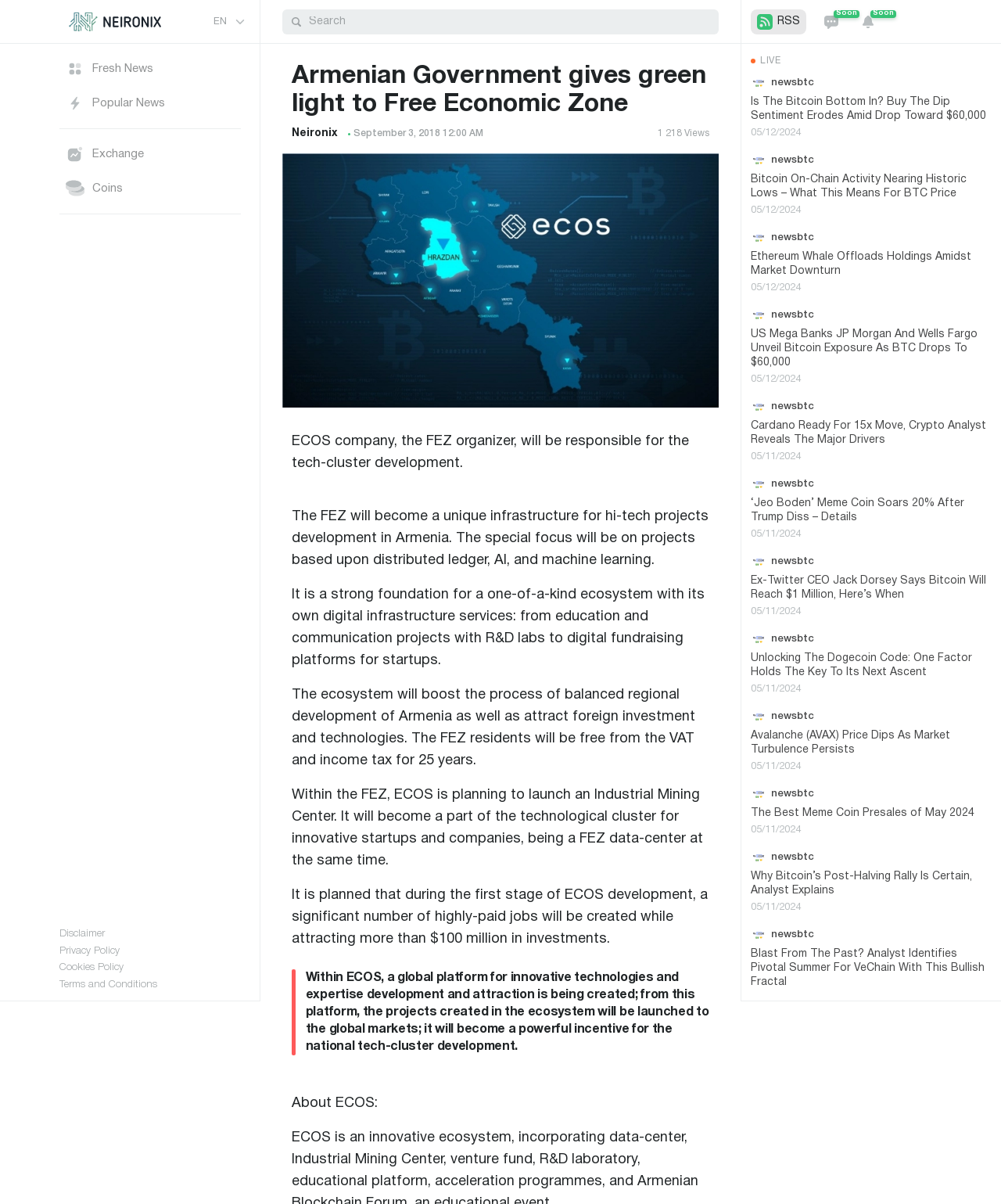Please identify the webpage's heading and generate its text content.

Armenian Government gives green light to Free Economic Zone